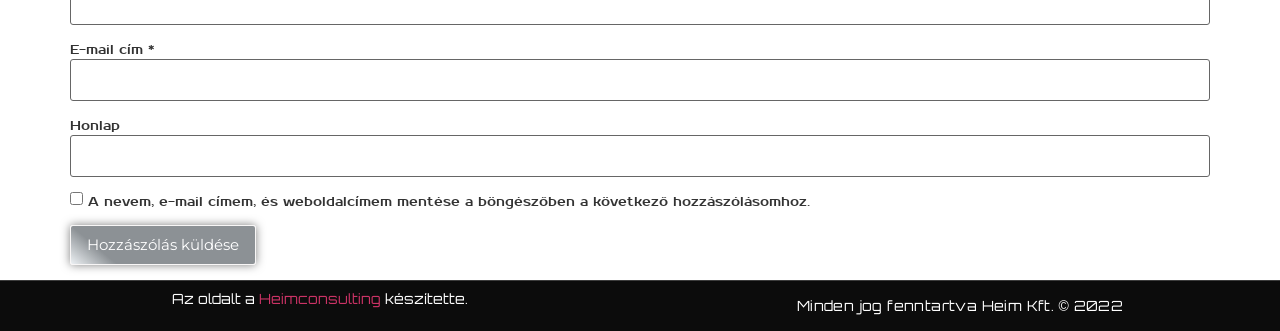Extract the bounding box of the UI element described as: "Heimconsulting".

[0.202, 0.877, 0.298, 0.928]